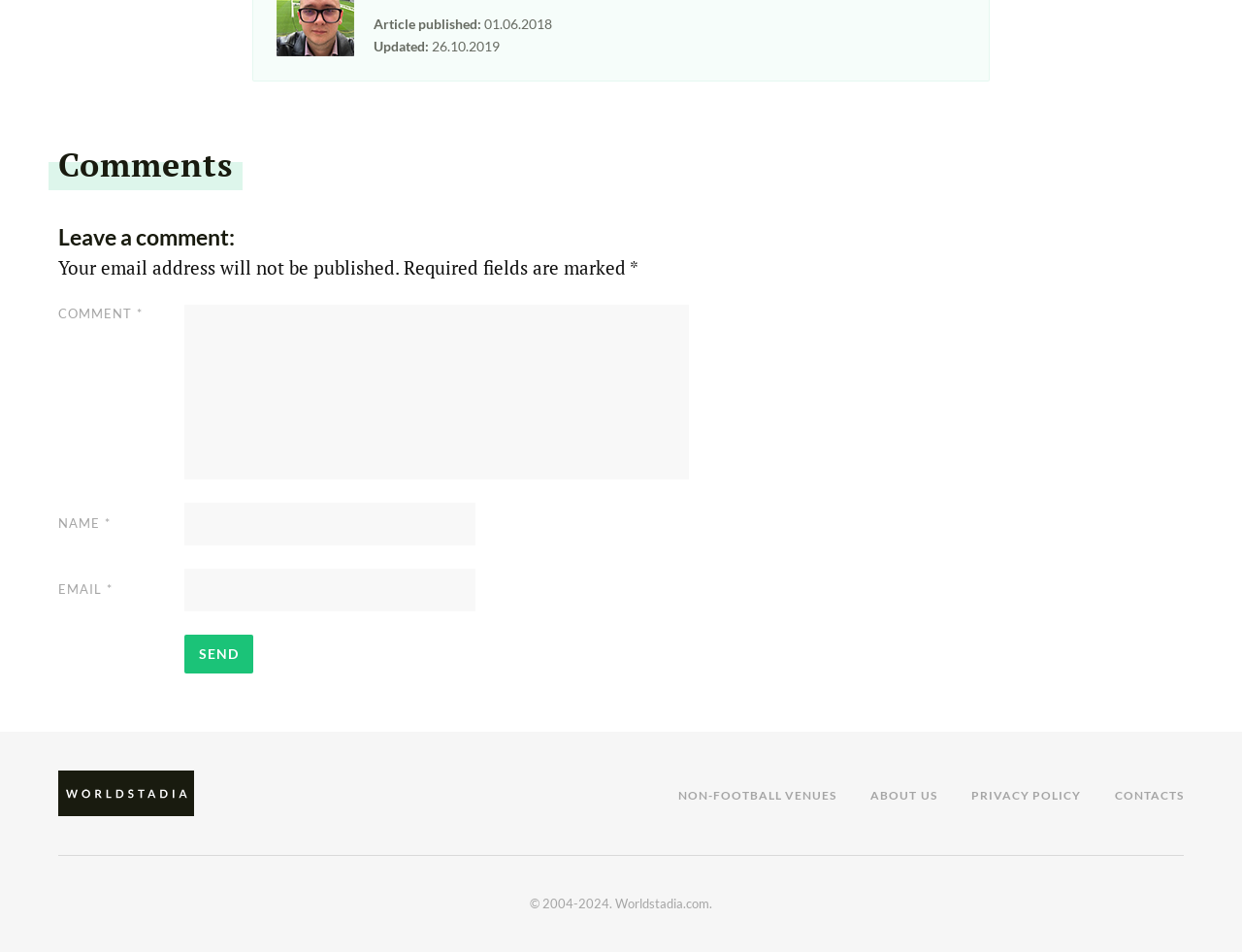Locate the coordinates of the bounding box for the clickable region that fulfills this instruction: "Send the comment".

[0.148, 0.667, 0.204, 0.708]